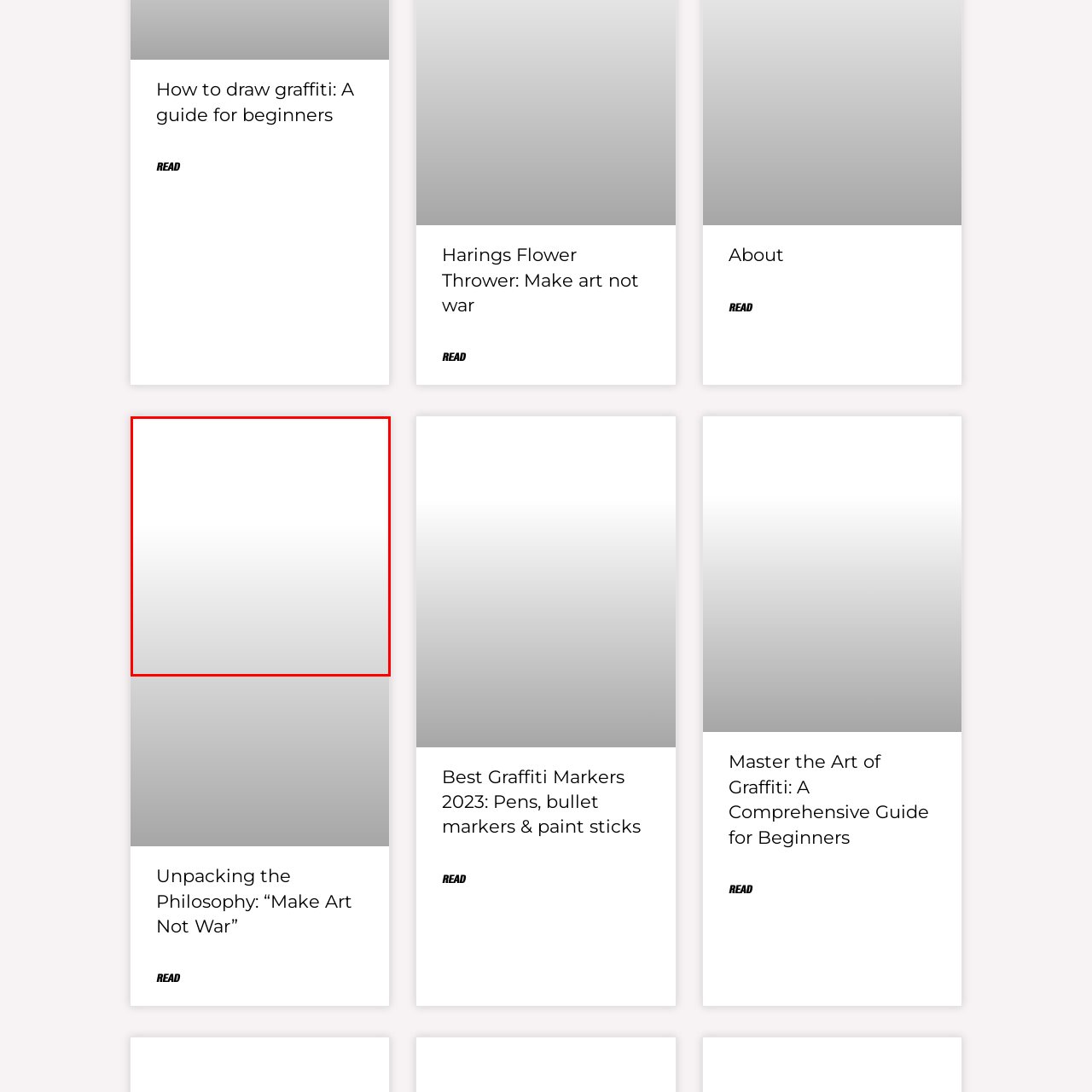What is the focus of the article 'Make Art Not War: Origins and Historical Context'?
View the image contained within the red box and provide a one-word or short-phrase answer to the question.

Philosophical roots